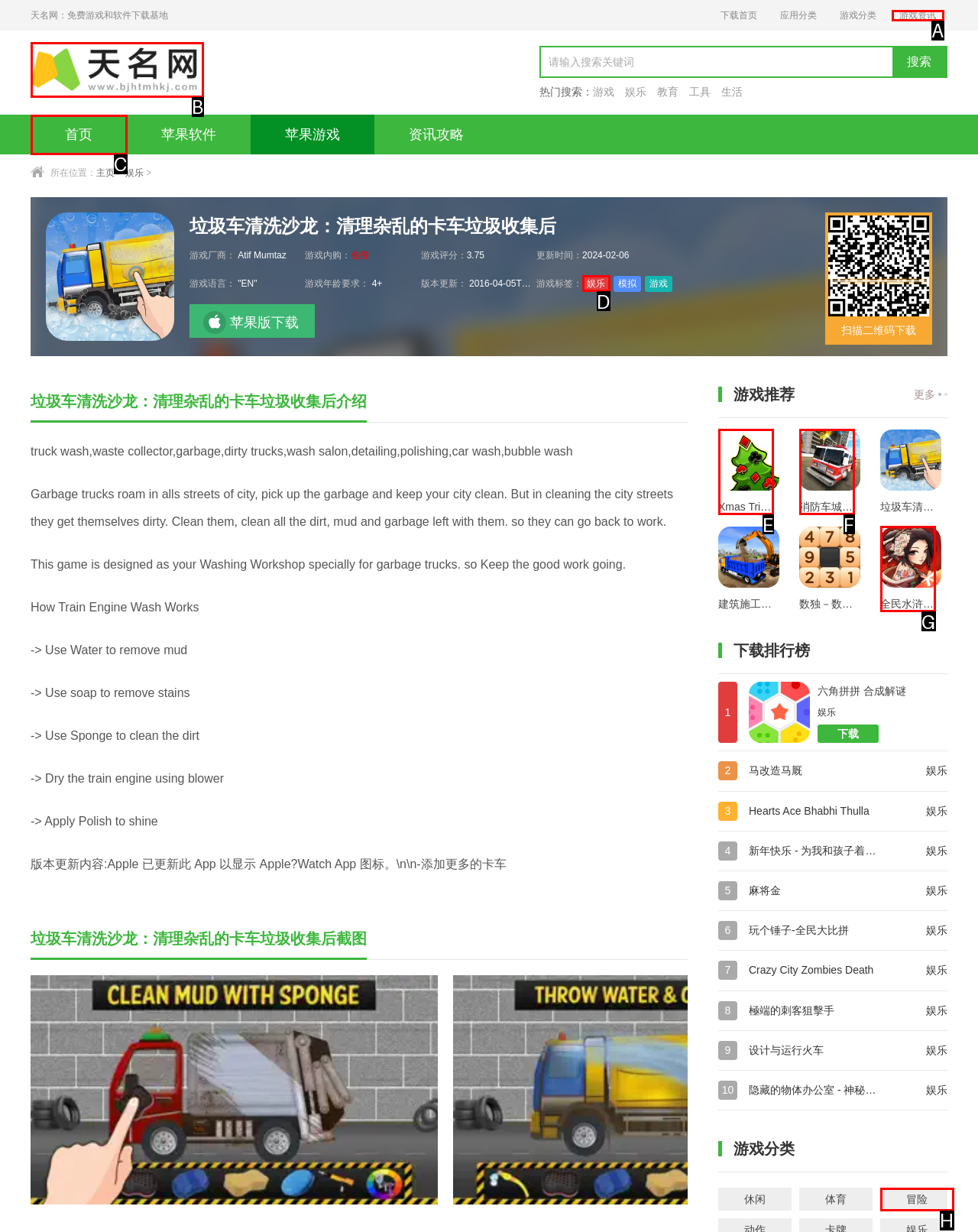Identify the UI element that corresponds to this description: Xmas Tripeaks Free下载
Respond with the letter of the correct option.

E